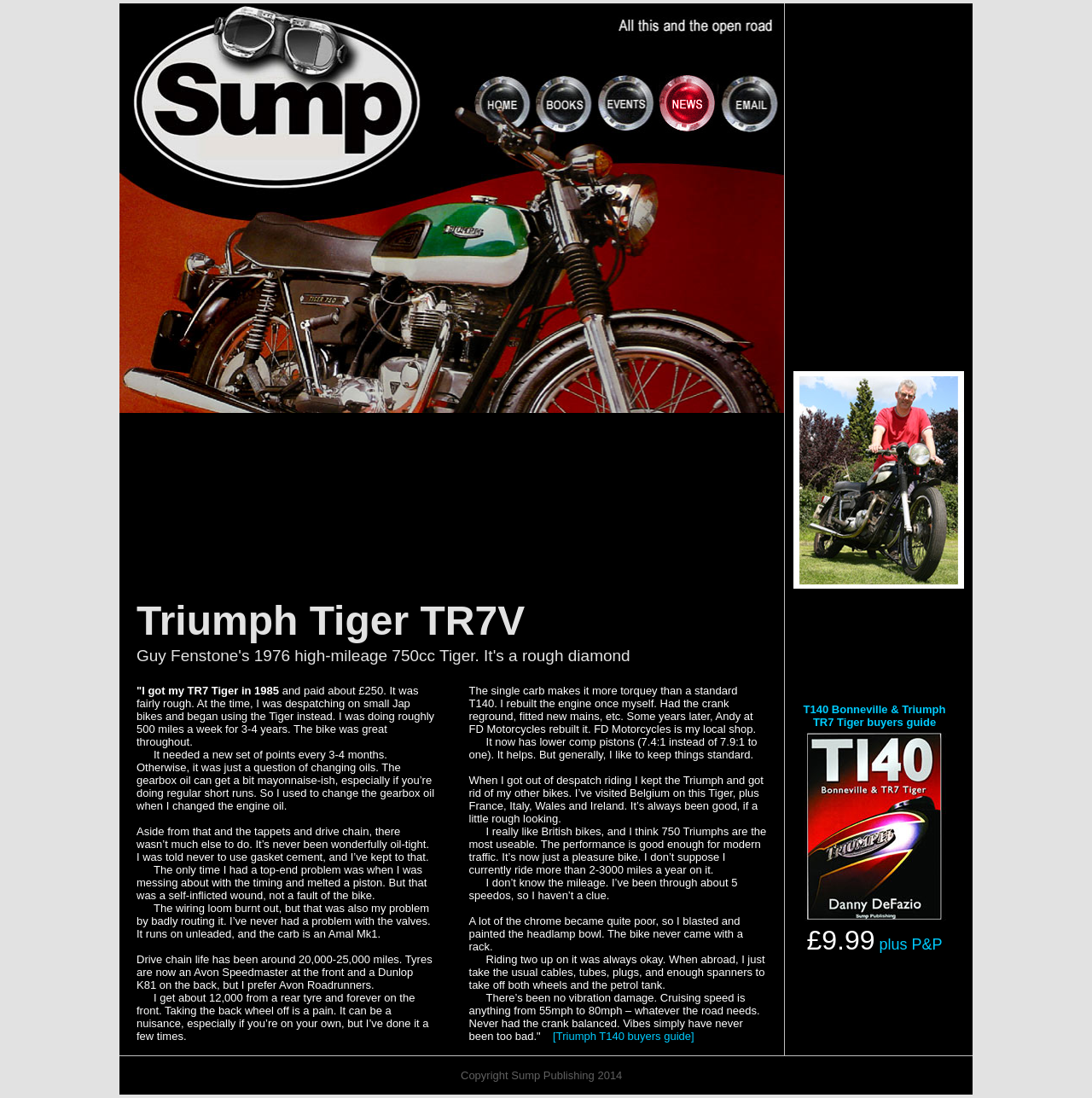How many years did the owner use the bike for despatch riding?
Use the information from the image to give a detailed answer to the question.

The owner mentions in the text 'I was doing roughly 500 miles a week for 3-4 years' when talking about using the bike for despatch riding.